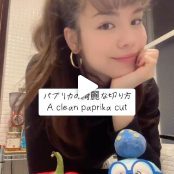Describe thoroughly the contents of the image.

In this engaging image, a woman demonstrates a unique technique for cutting paprika to avoid the hassle of dealing with the seeds. She appears cheerful, leaning in with a playful expression, while a colorful array of objects, including a green paprika and a whimsical blue character, rests on the table in front of her. The caption in both Japanese and English, "A clean paprika cut," highlights the focus of her demonstration. The lively setting suggests a home kitchen environment, emphasizing the convenience and creativity involved in food preparation. This visual not only showcases culinary skills but also adds a touch of fun to everyday cooking tasks.